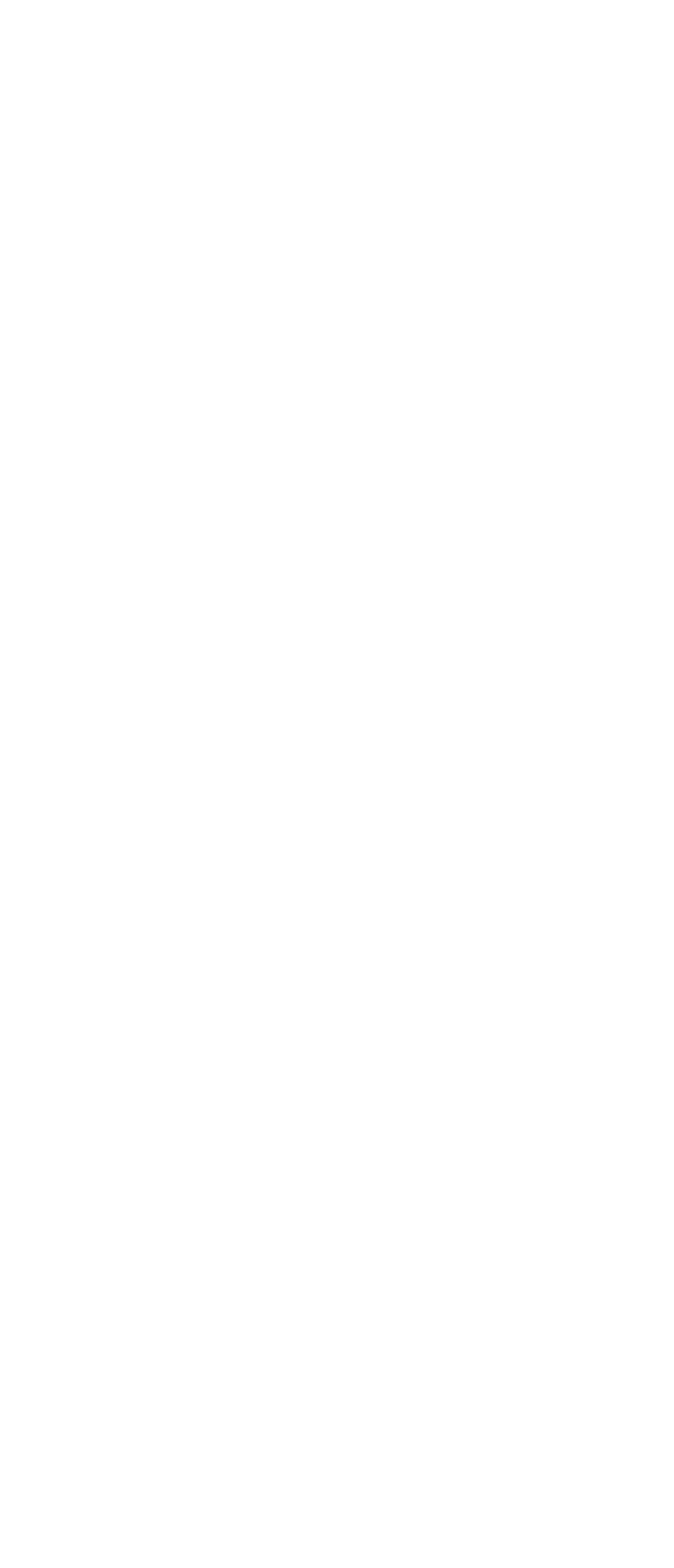Answer the question briefly using a single word or phrase: 
What is the latest month listed in the archives?

September 2023